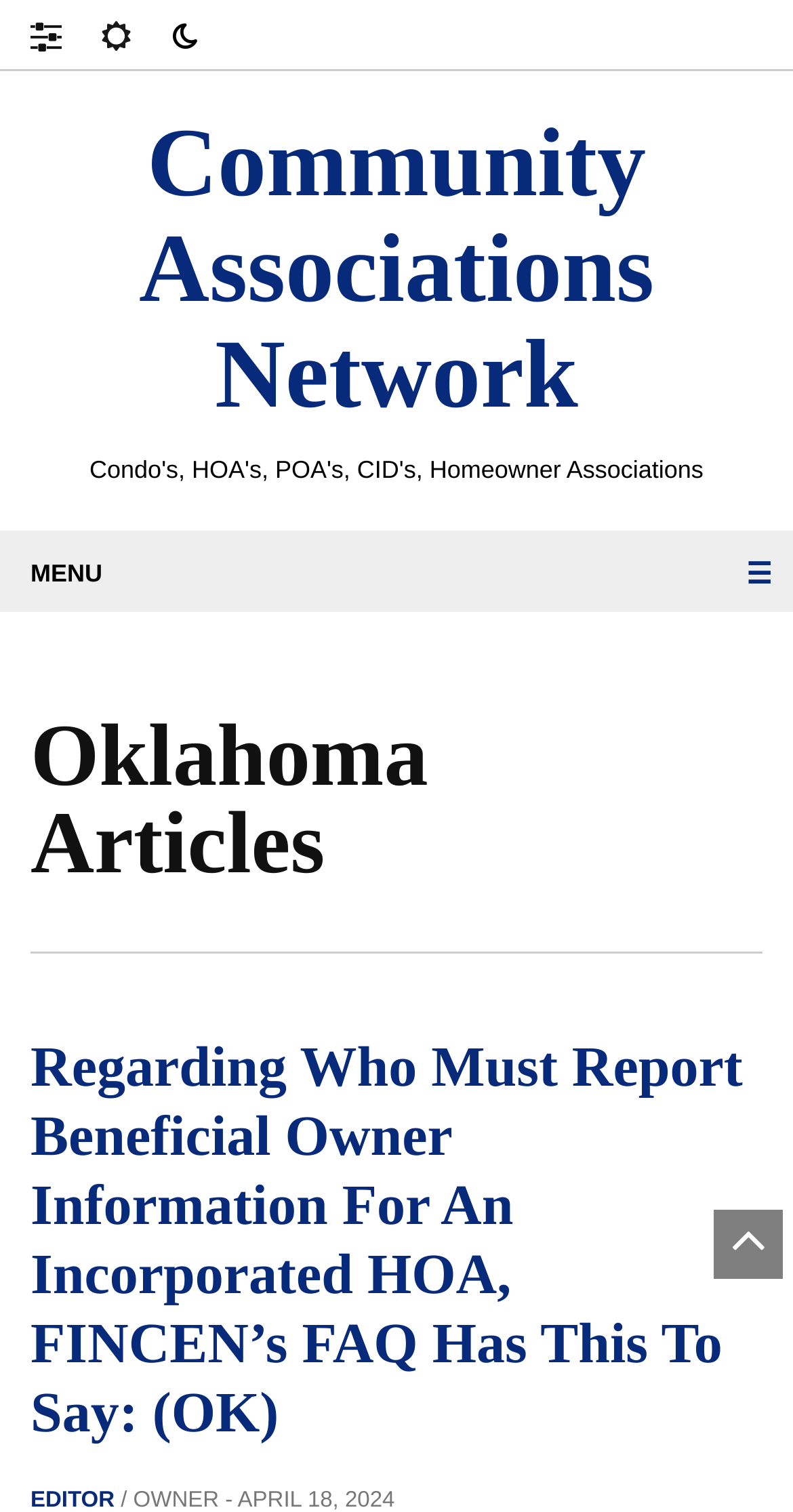Answer the question below in one word or phrase:
What is the name of the network?

Community Associations Network